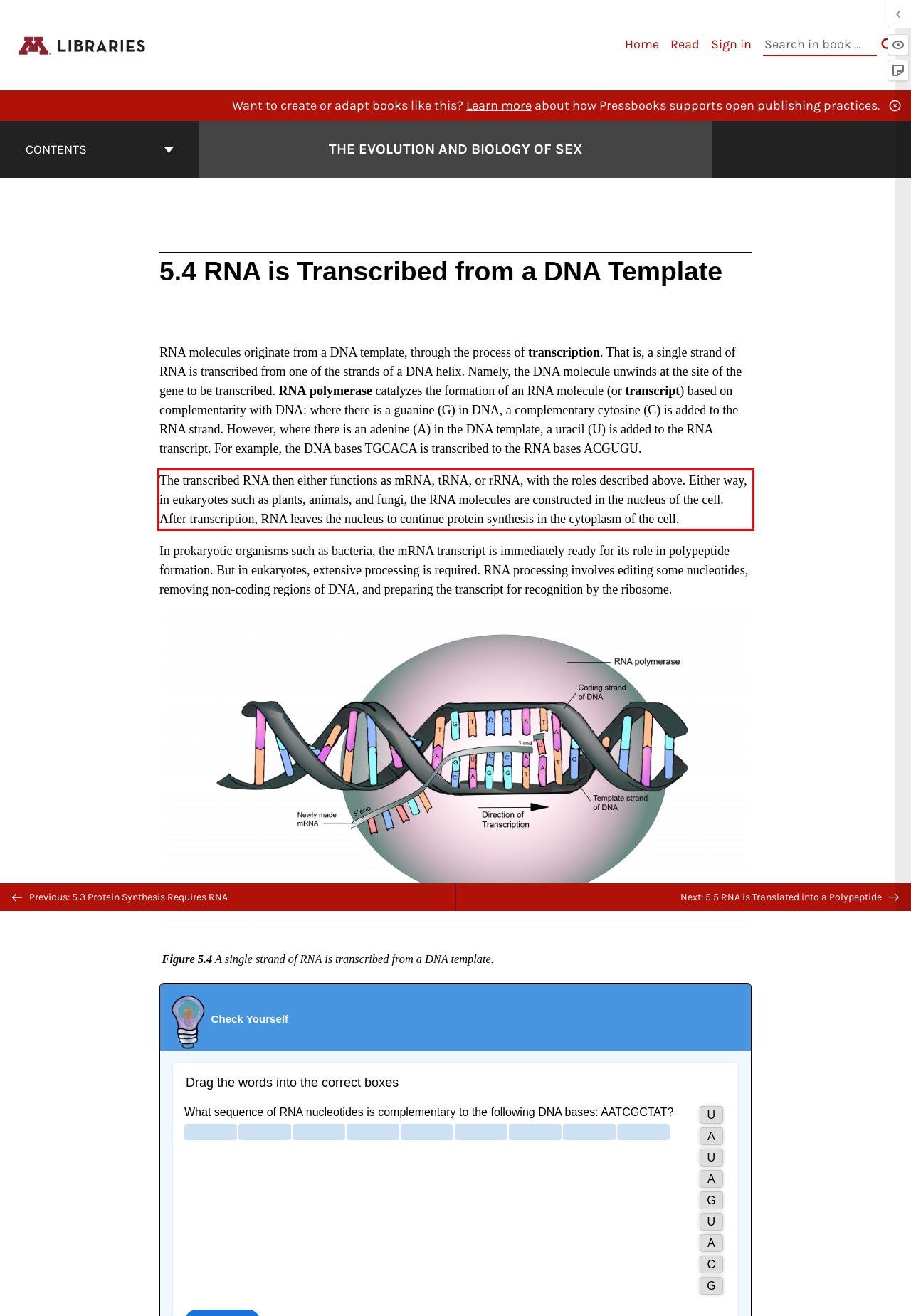You have a screenshot of a webpage where a UI element is enclosed in a red rectangle. Perform OCR to capture the text inside this red rectangle.

The transcribed RNA then either functions as mRNA, tRNA, or rRNA, with the roles described above. Either way, in eukaryotes such as plants, animals, and fungi, the RNA molecules are constructed in the nucleus of the cell. After transcription, RNA leaves the nucleus to continue protein synthesis in the cytoplasm of the cell.